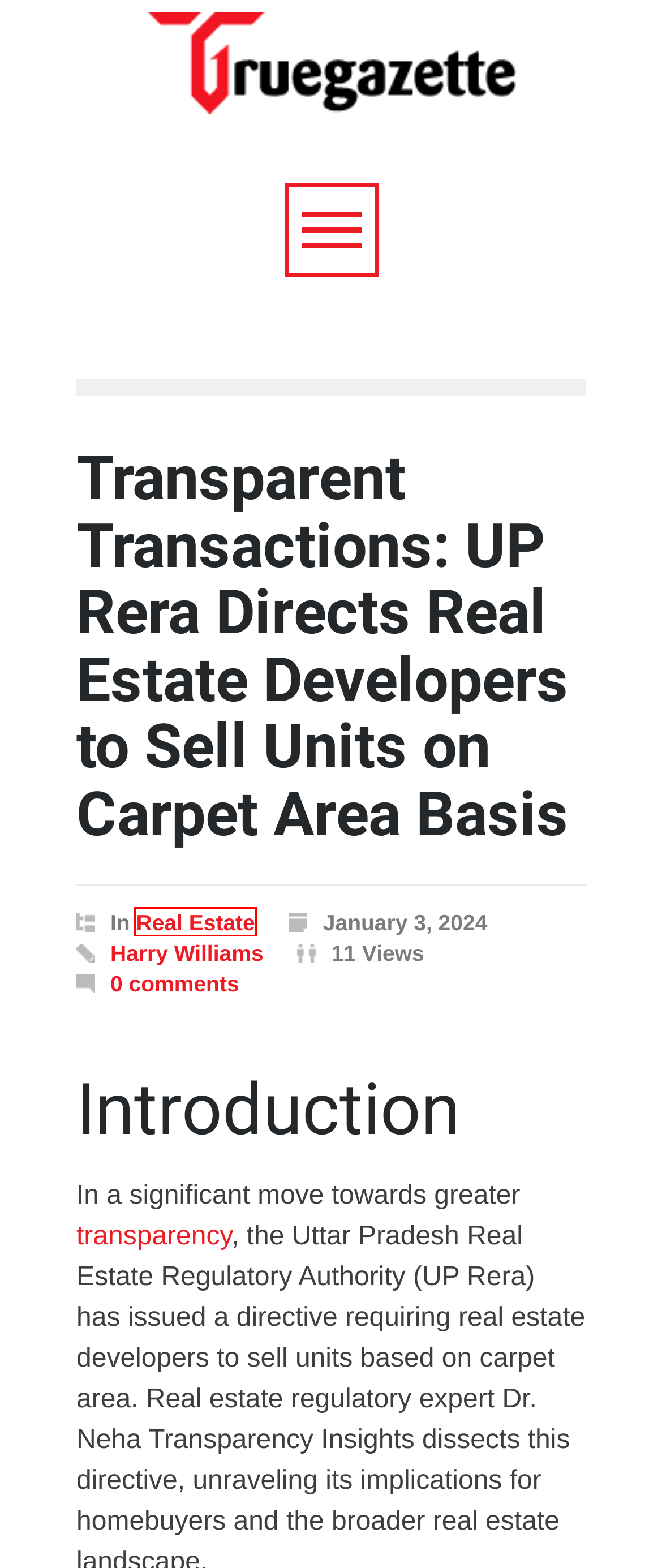Observe the screenshot of a webpage with a red bounding box highlighting an element. Choose the webpage description that accurately reflects the new page after the element within the bounding box is clicked. Here are the candidates:
A. Real Estate Archives - Truegazette
B. People Society Archives - Truegazette
C. What Is The Future Of GOOG Stock? Analyzing The Tech Giant's Potential - Truegazette
D. HOME - Truegazette
E. Computer Electronic Archives - Truegazette
F. Telecommunication Archives - Truegazette
G. 2020 Lincoln Aviator Archives - Truegazette
H. How To Get Rid of Pigmentation - Truegazette

A